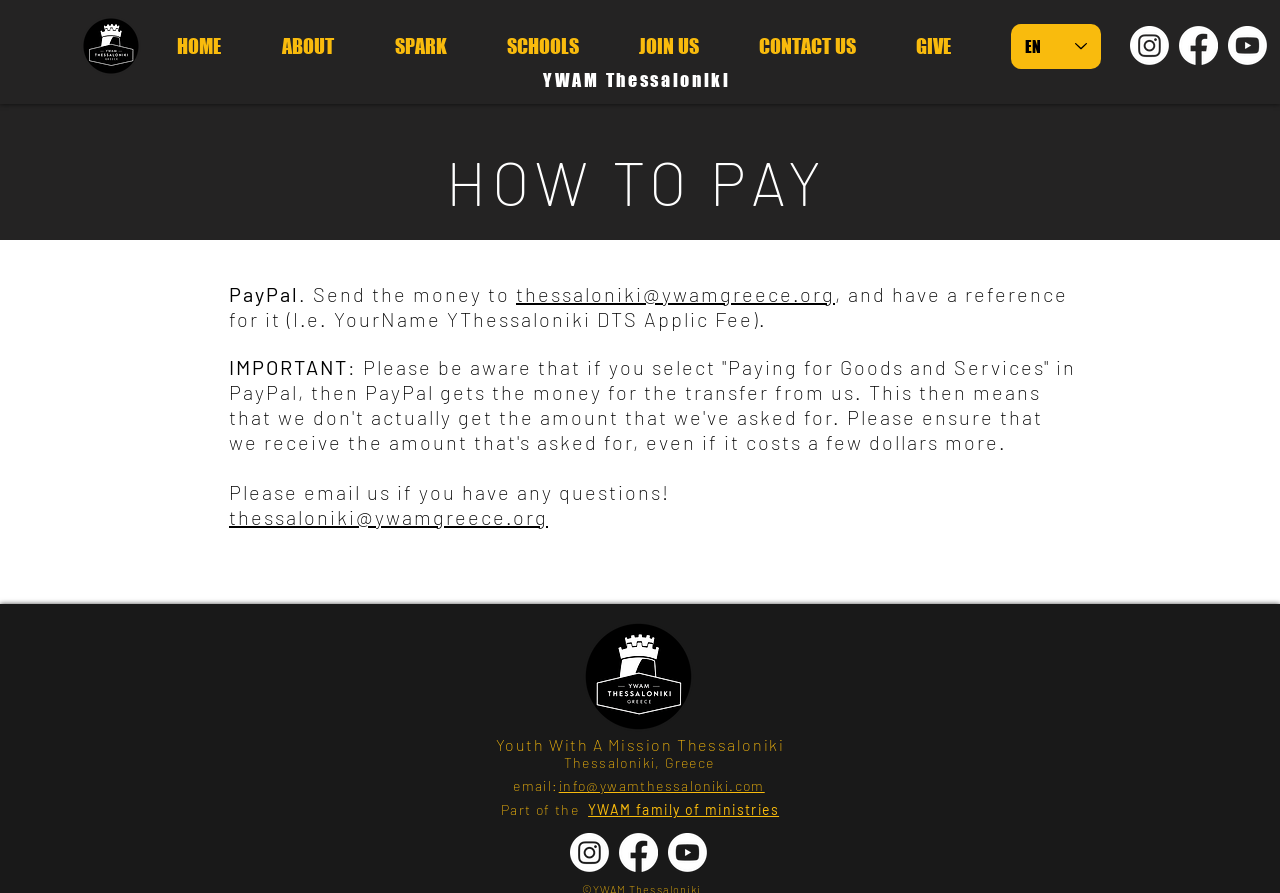Identify the bounding box coordinates for the element you need to click to achieve the following task: "Select English from the Language Selector". Provide the bounding box coordinates as four float numbers between 0 and 1, in the form [left, top, right, bottom].

[0.79, 0.027, 0.86, 0.077]